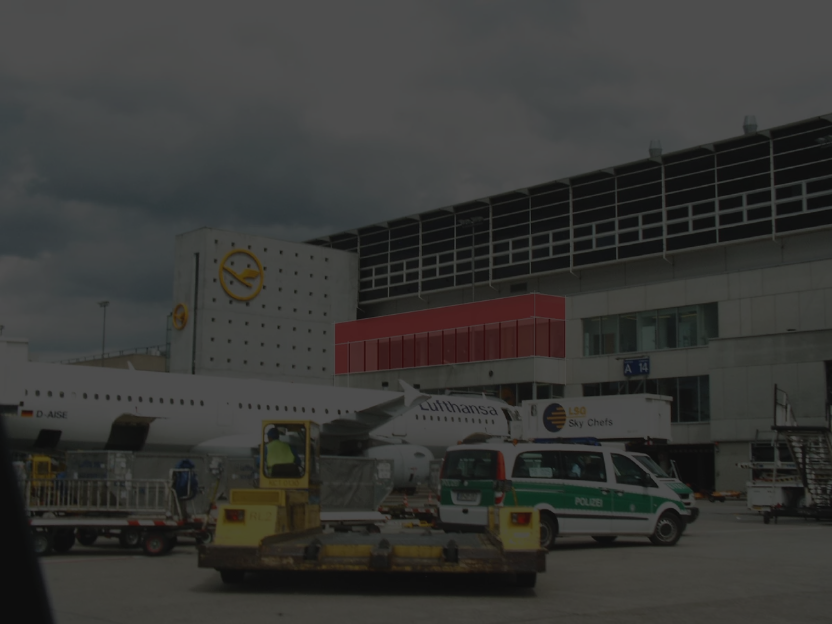What type of vehicles are present in the foreground?
Refer to the image and provide a concise answer in one word or phrase.

Airport vehicles and equipment